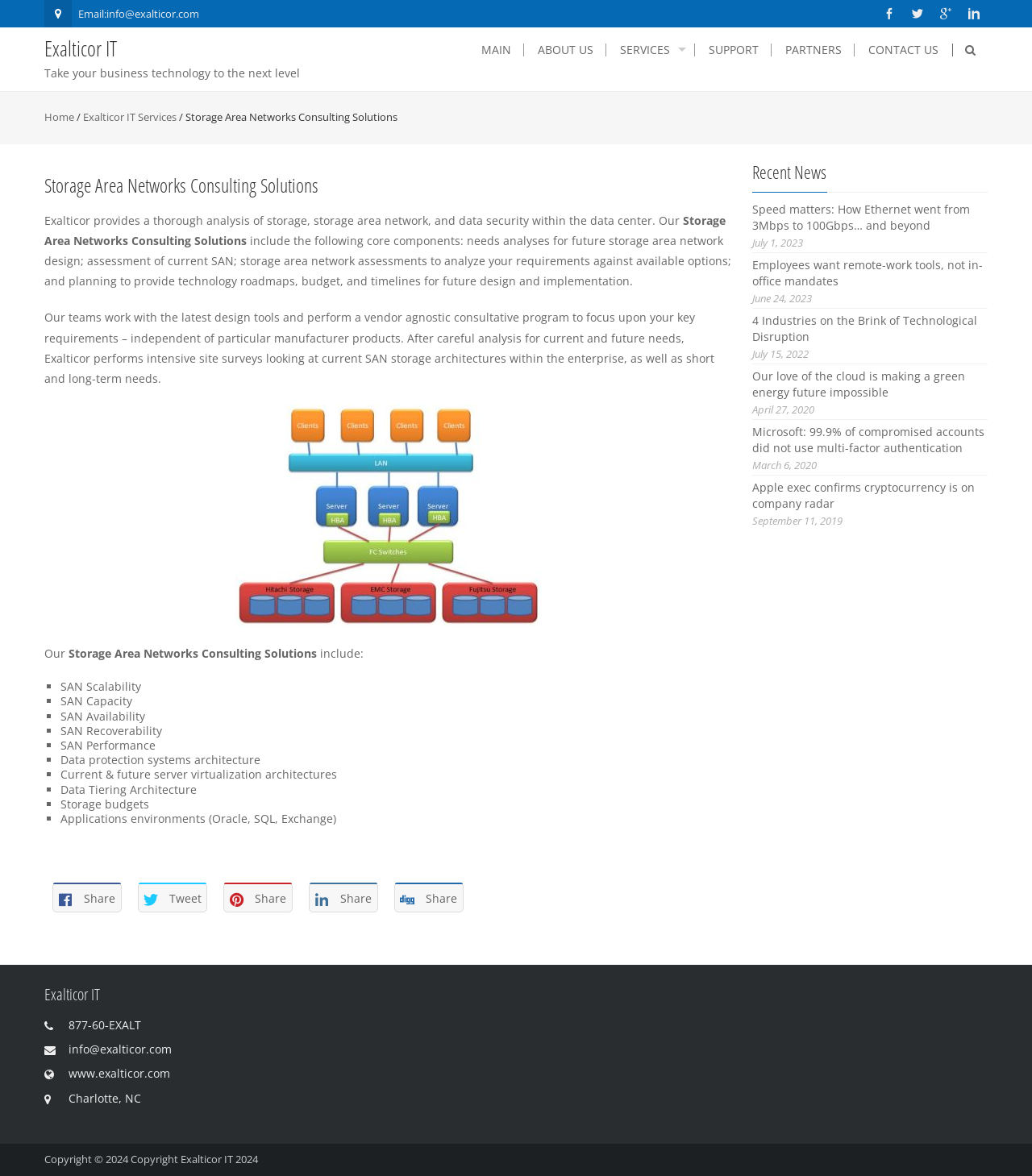What is the purpose of Exalticor's storage area network assessments?
By examining the image, provide a one-word or phrase answer.

to analyze requirements against available options